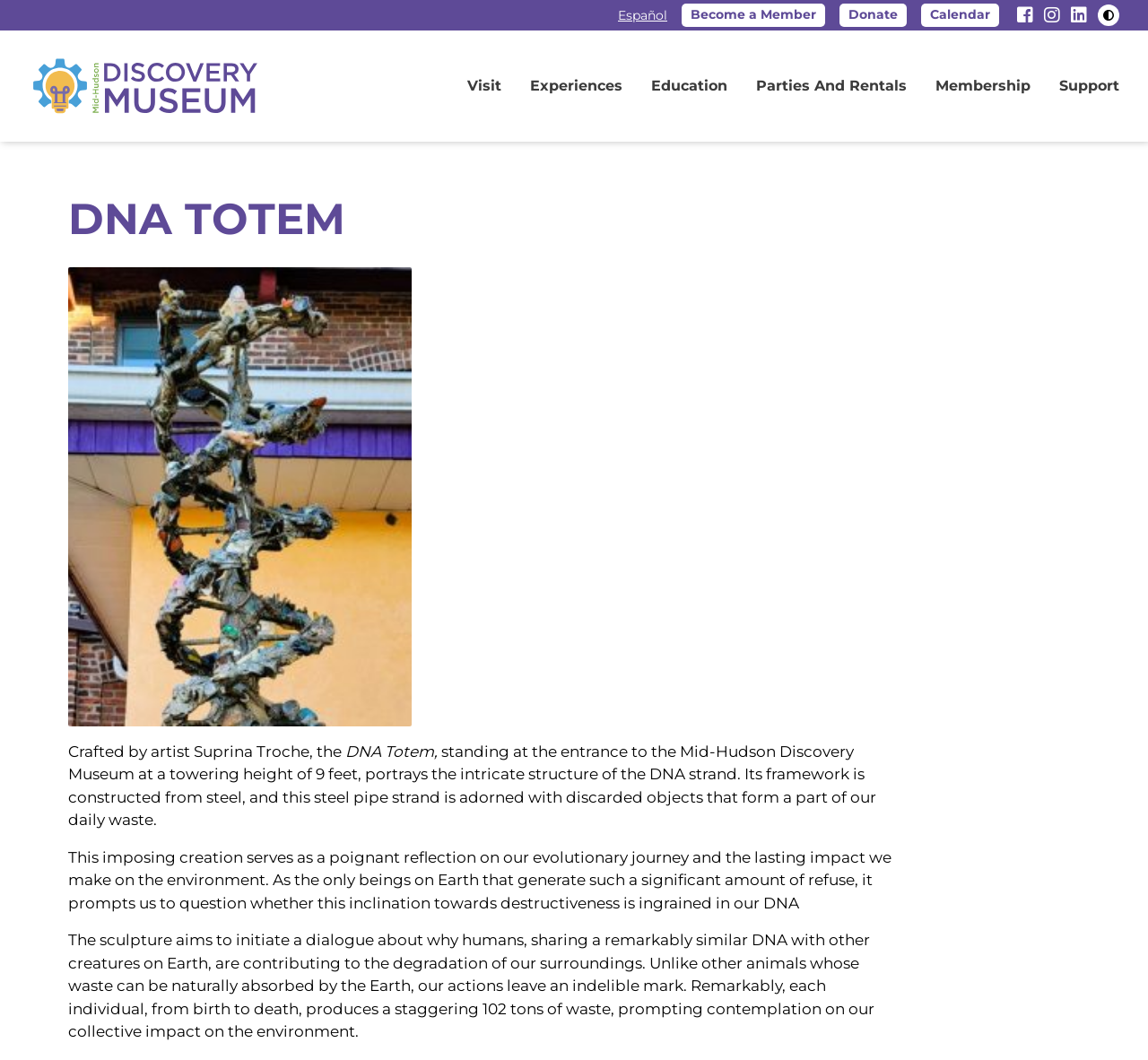Respond to the question below with a single word or phrase:
How tall is the DNA Totem sculpture?

9 feet